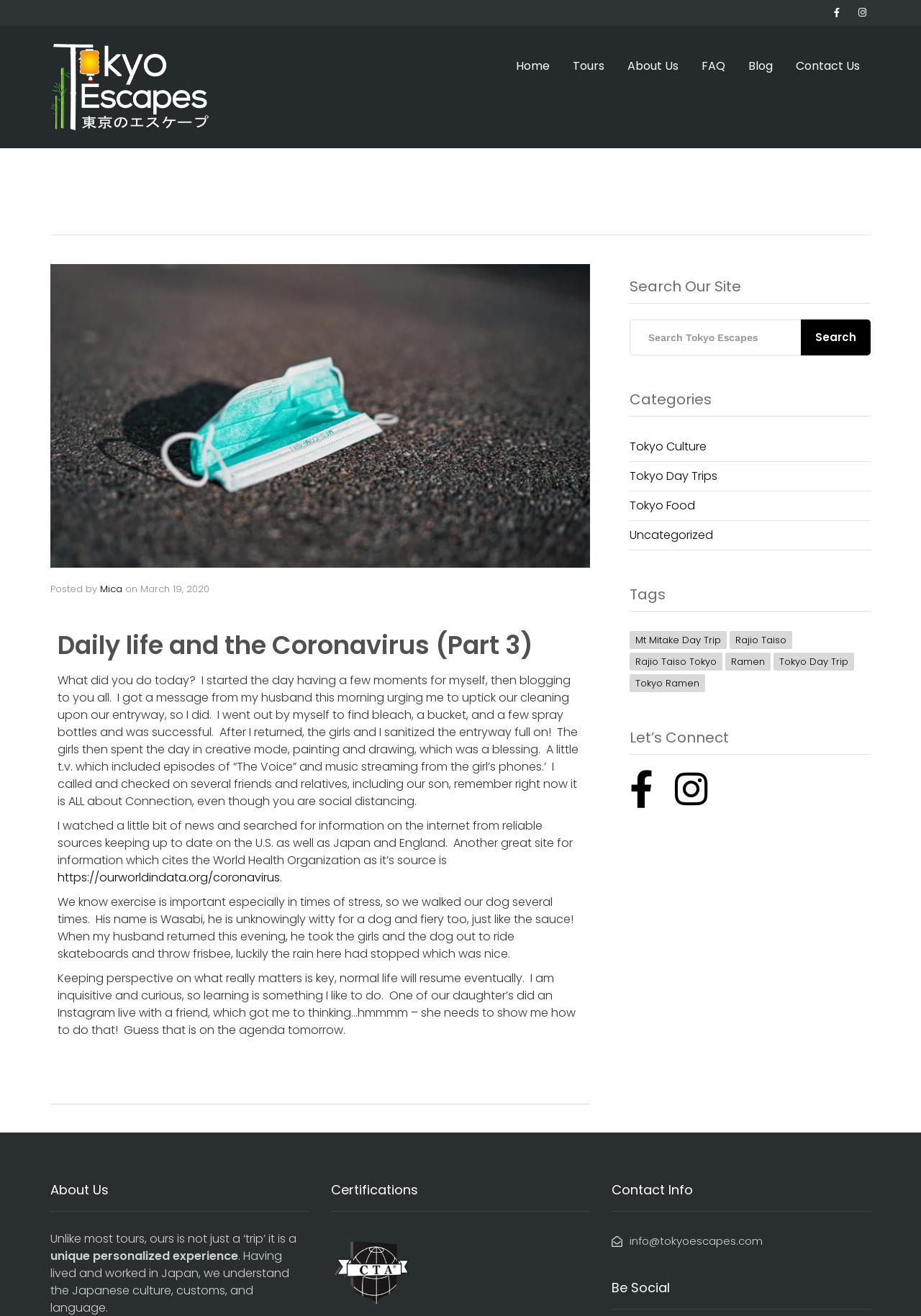How many categories are listed?
Provide a concise answer using a single word or phrase based on the image.

4